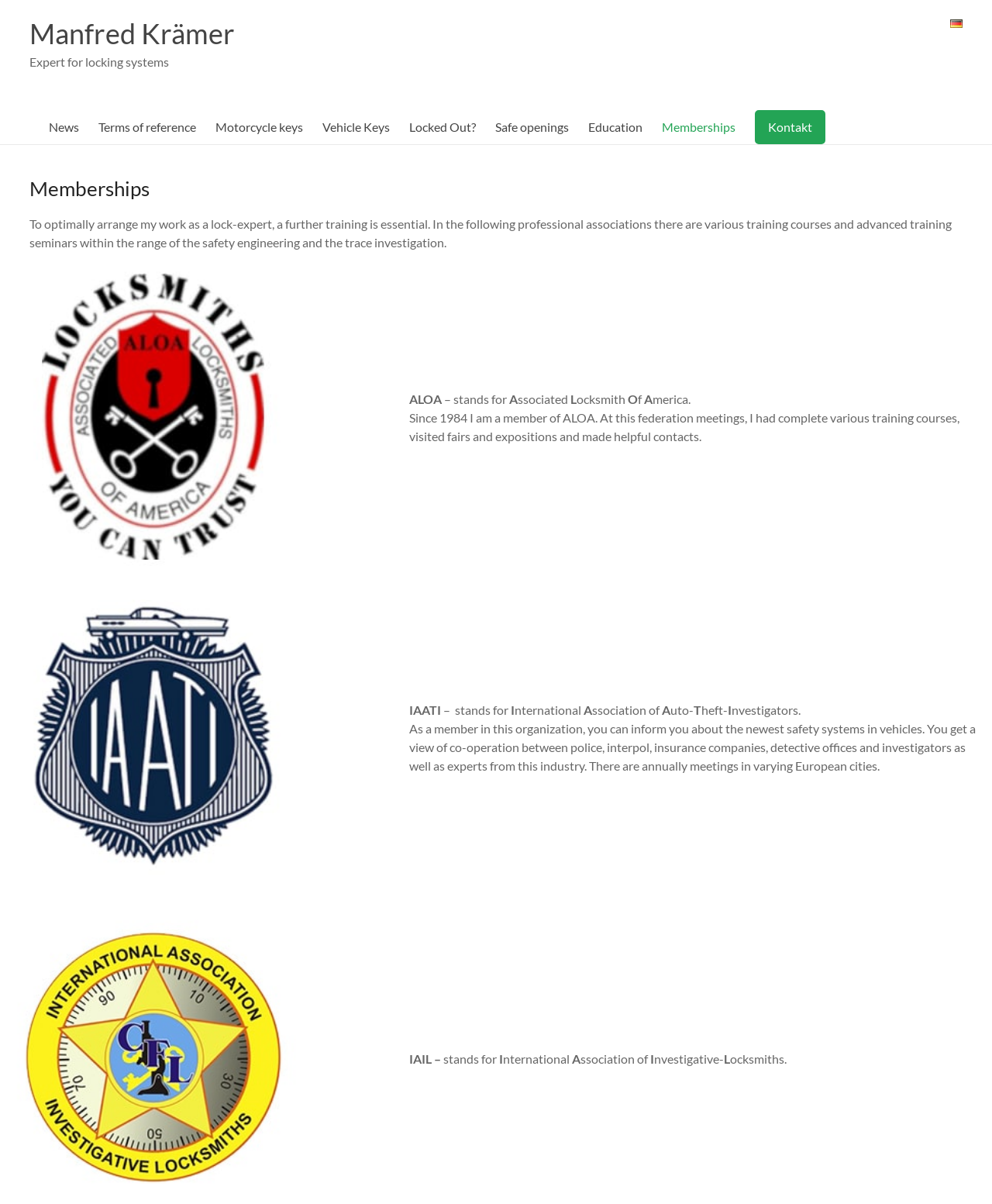Find the bounding box coordinates of the element to click in order to complete the given instruction: "Click on the 'News' link."

[0.05, 0.096, 0.08, 0.115]